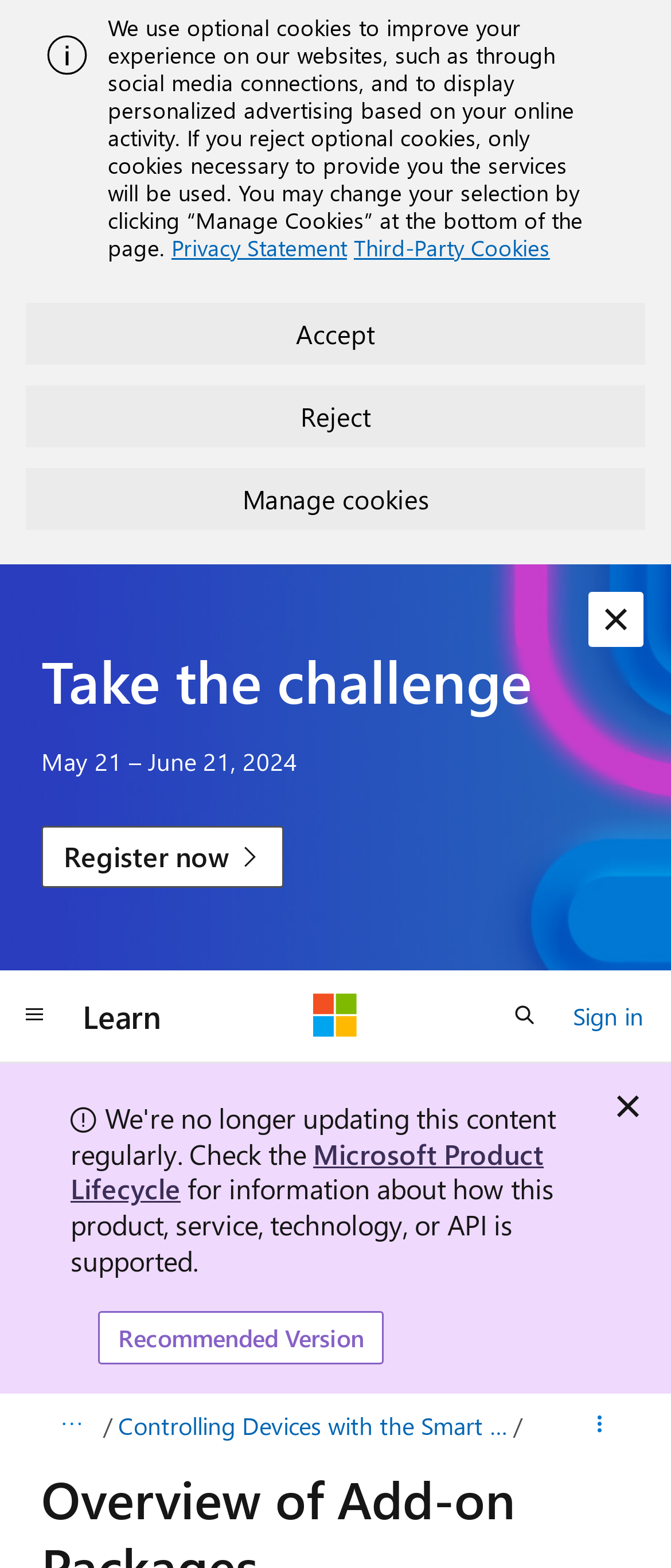Please specify the bounding box coordinates of the element that should be clicked to execute the given instruction: 'Check Recommended Version'. Ensure the coordinates are four float numbers between 0 and 1, expressed as [left, top, right, bottom].

[0.146, 0.836, 0.572, 0.871]